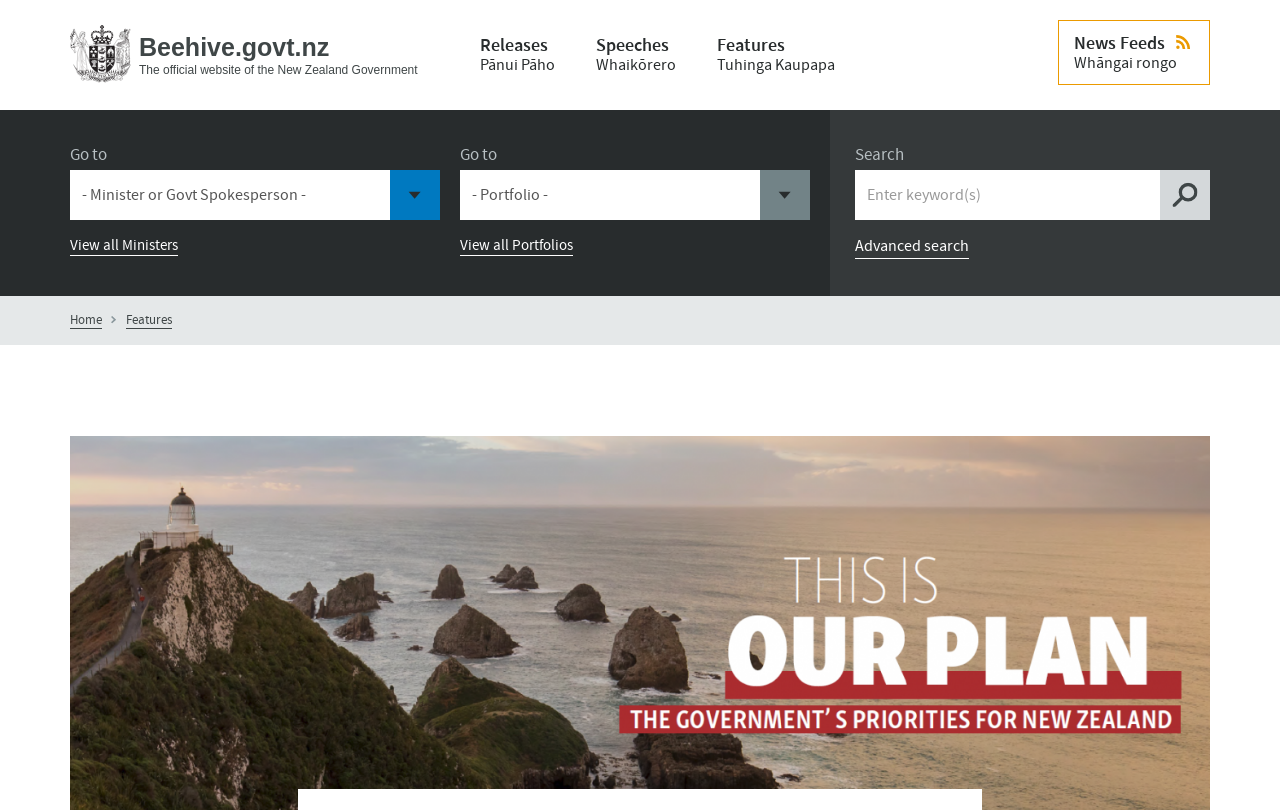Please locate the bounding box coordinates of the element that needs to be clicked to achieve the following instruction: "View all Ministers". The coordinates should be four float numbers between 0 and 1, i.e., [left, top, right, bottom].

[0.055, 0.291, 0.139, 0.316]